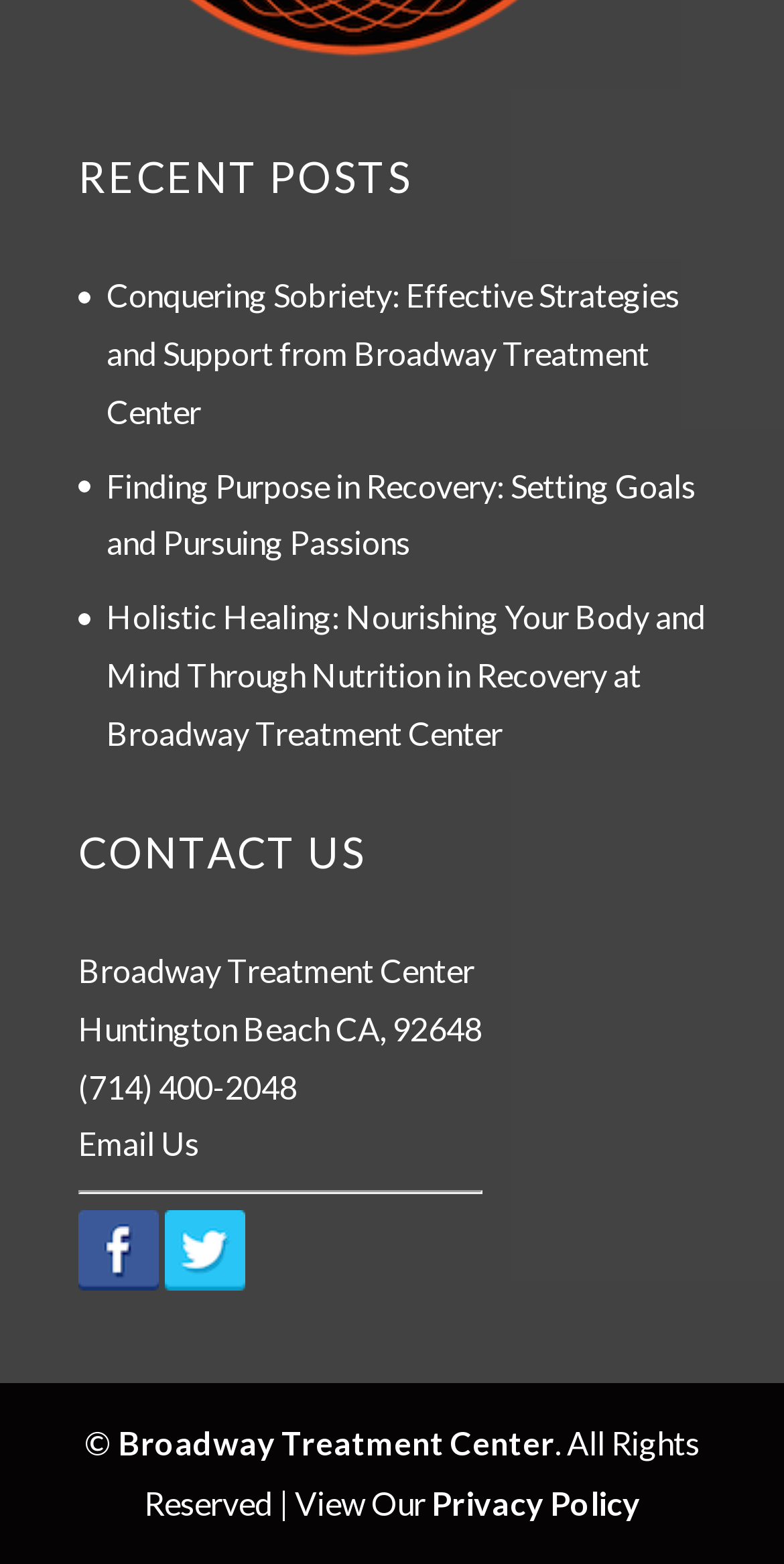Please identify the bounding box coordinates for the region that you need to click to follow this instruction: "Call the center".

[0.1, 0.682, 0.379, 0.706]